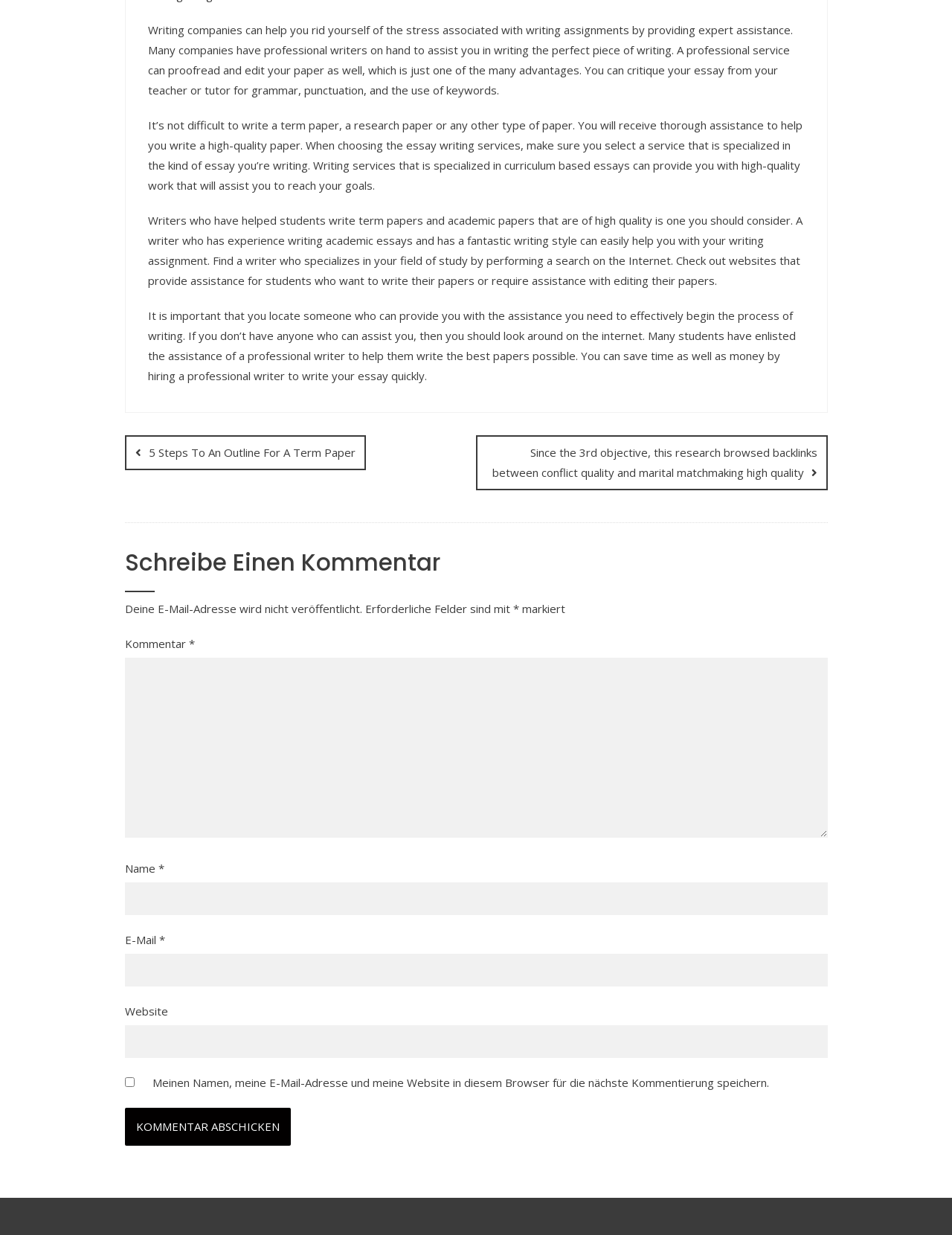What is the purpose of writing companies?
Answer the question in as much detail as possible.

According to the StaticText element with the text 'Writing companies can help you rid yourself of the stress associated with writing assignments by providing expert assistance.', writing companies aim to provide expert assistance to individuals in need of writing help.